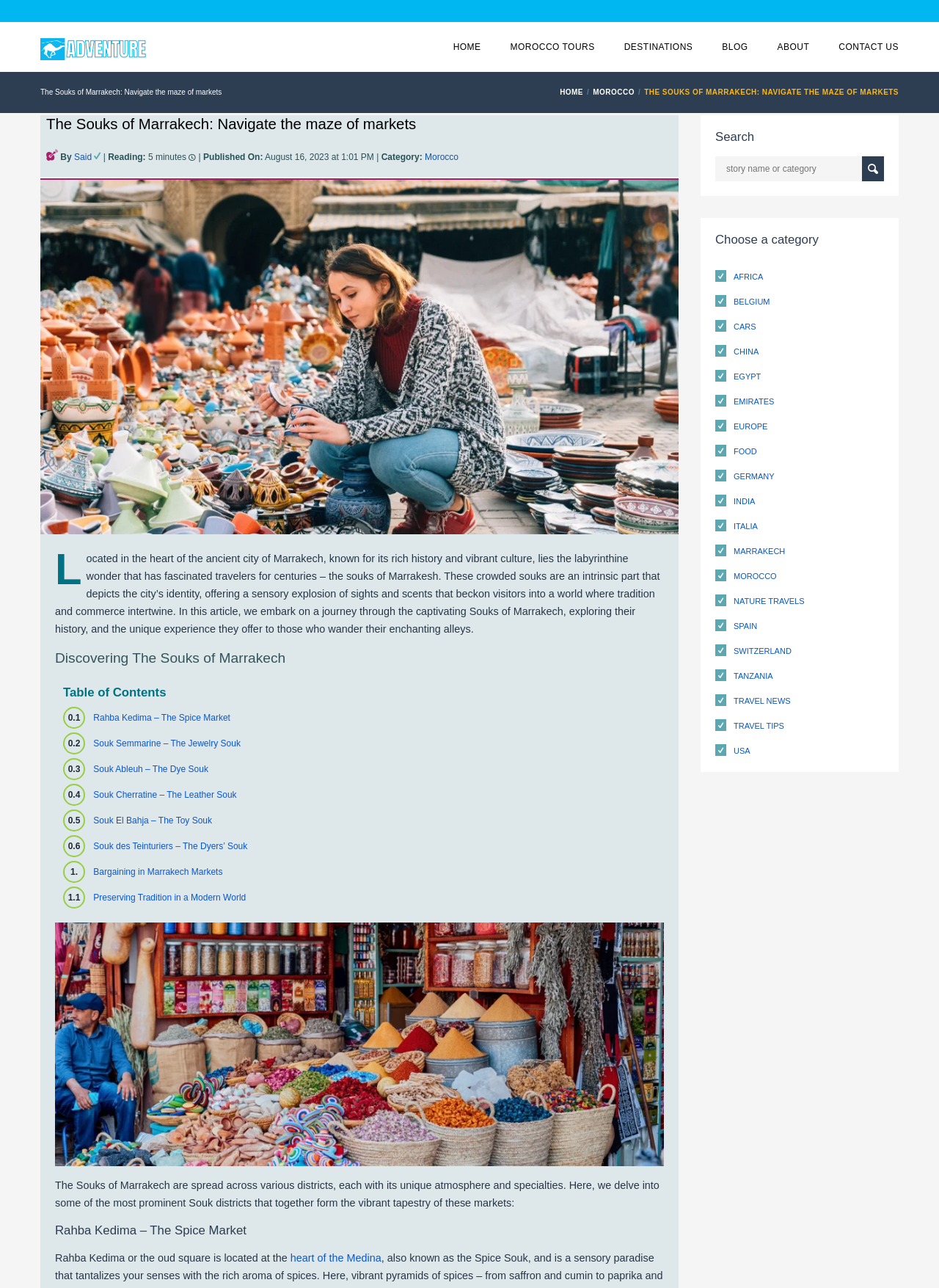Answer in one word or a short phrase: 
What is the category of the article?

Morocco